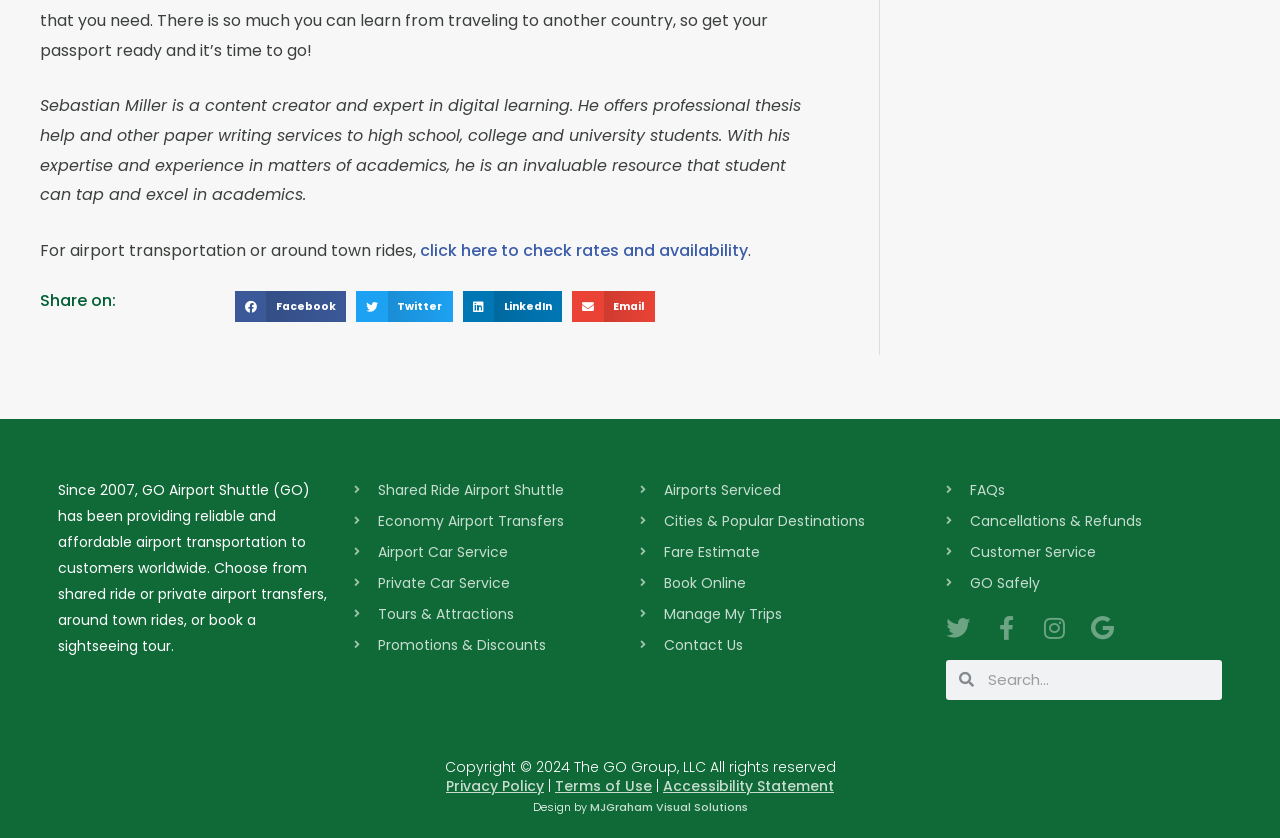Could you highlight the region that needs to be clicked to execute the instruction: "View Privacy Policy"?

[0.348, 0.927, 0.425, 0.95]